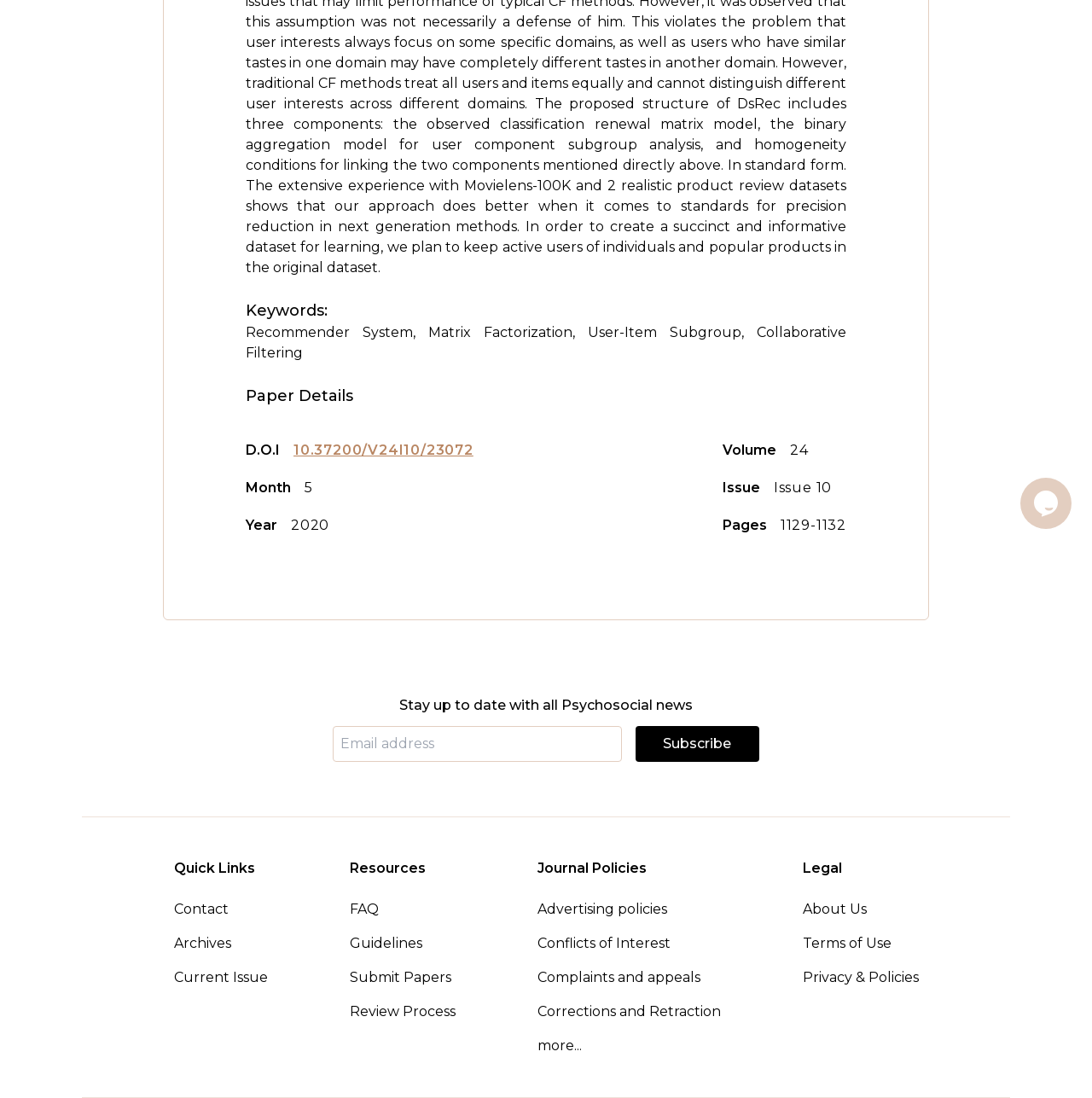Given the description "Subscribe", provide the bounding box coordinates of the corresponding UI element.

[0.582, 0.661, 0.695, 0.694]